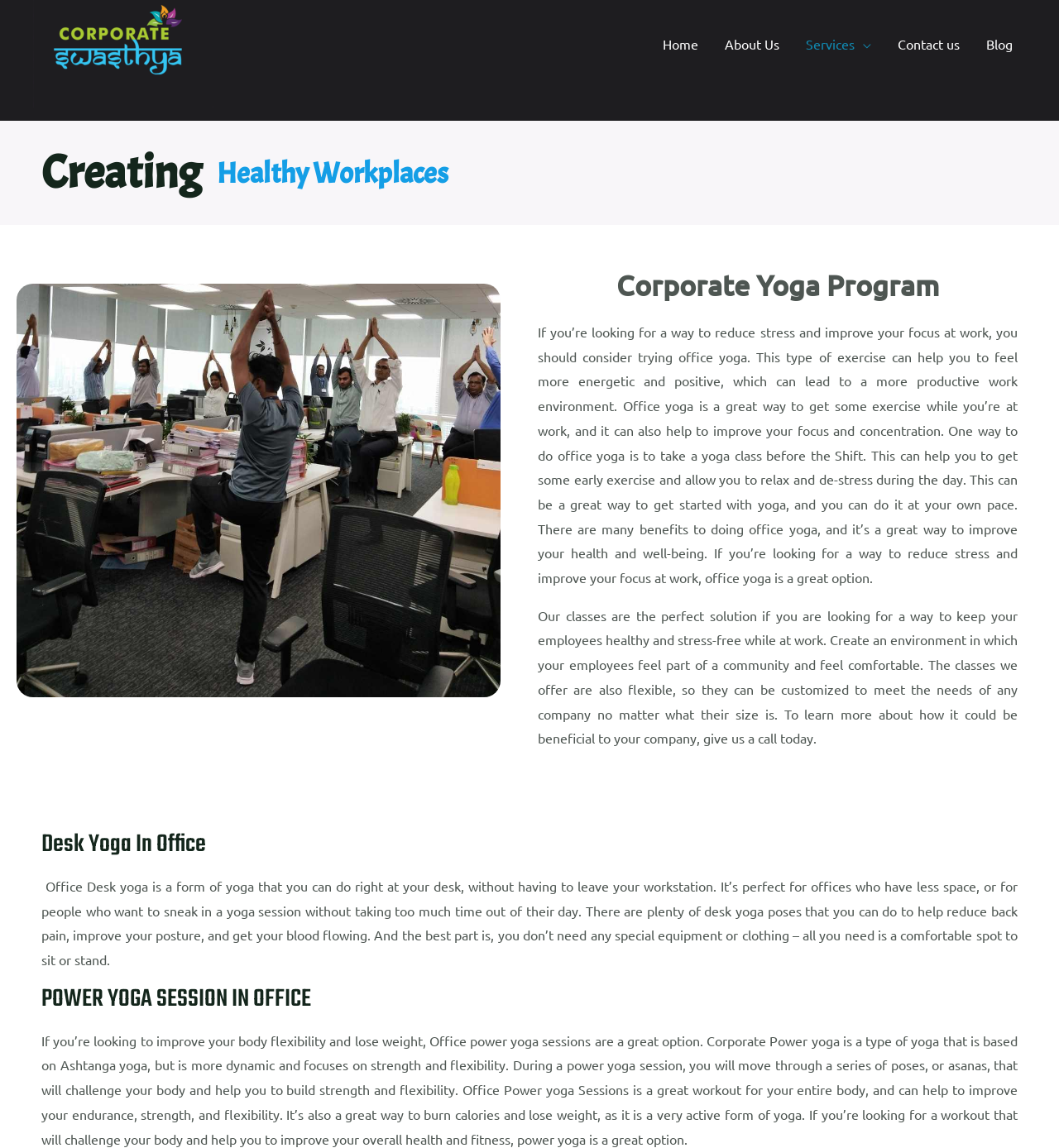Given the element description, predict the bounding box coordinates in the format (top-left x, top-left y, bottom-right x, bottom-right y), using floating point numbers between 0 and 1: Blog

[0.919, 0.027, 0.969, 0.049]